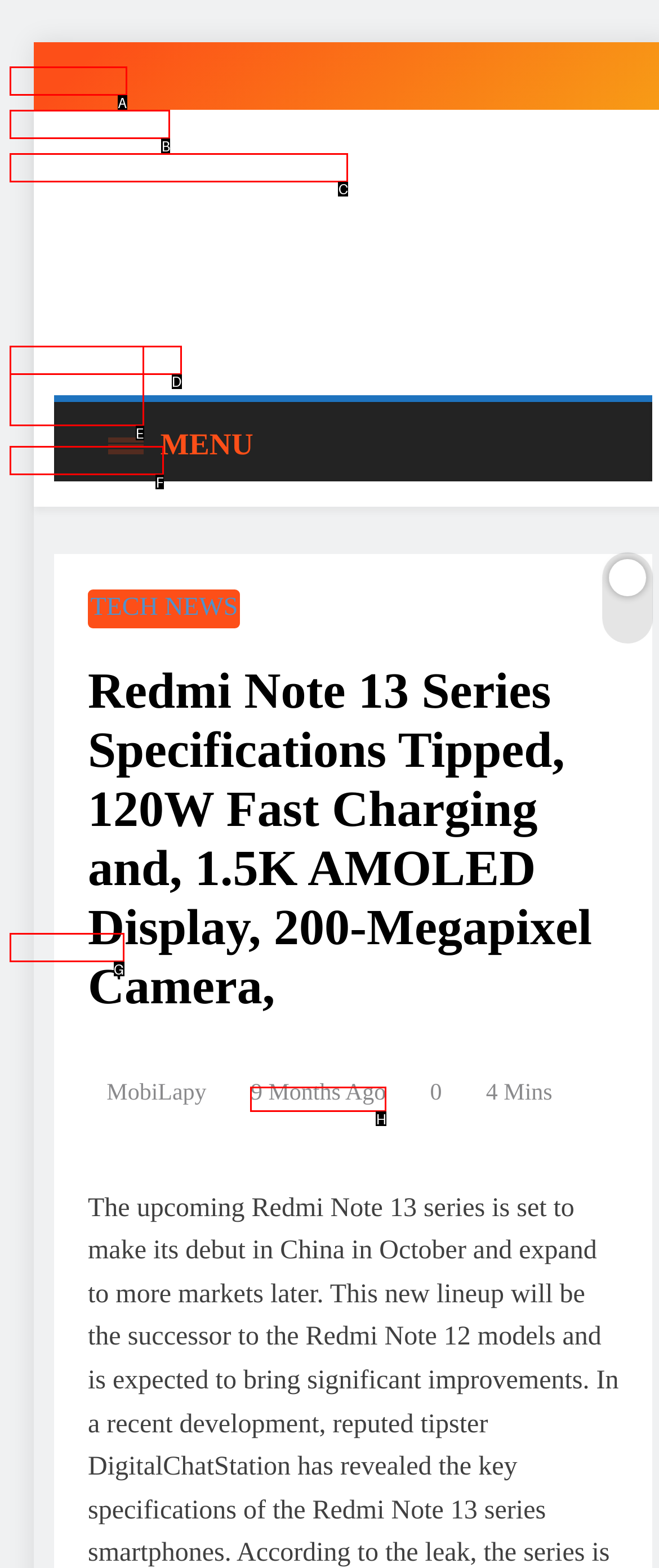Tell me which one HTML element I should click to complete this task: Check the post time Answer with the option's letter from the given choices directly.

H